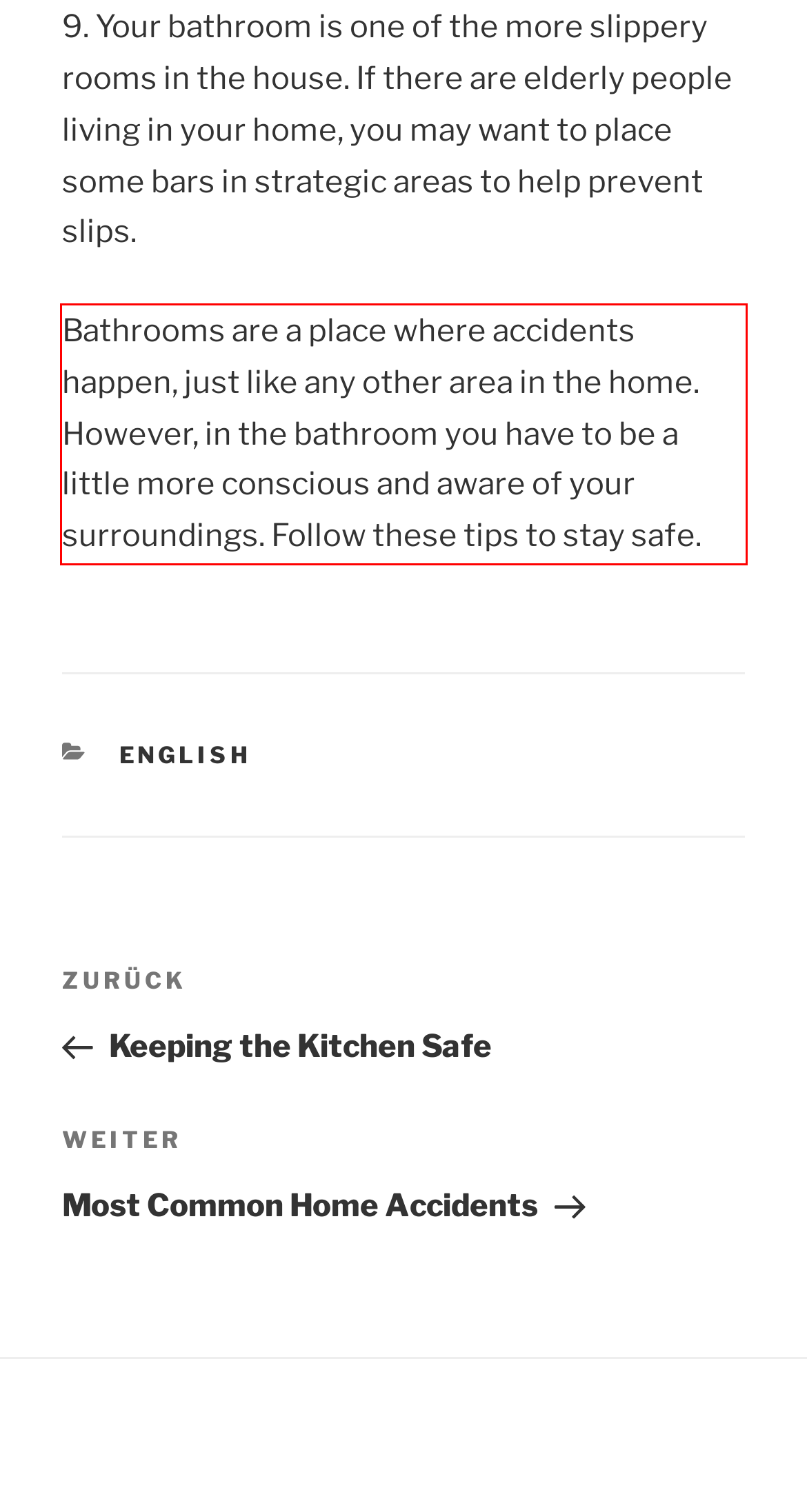Analyze the screenshot of the webpage and extract the text from the UI element that is inside the red bounding box.

Bathrooms are a place where accidents happen, just like any other area in the home. However, in the bathroom you have to be a little more conscious and aware of your surroundings. Follow these tips to stay safe.